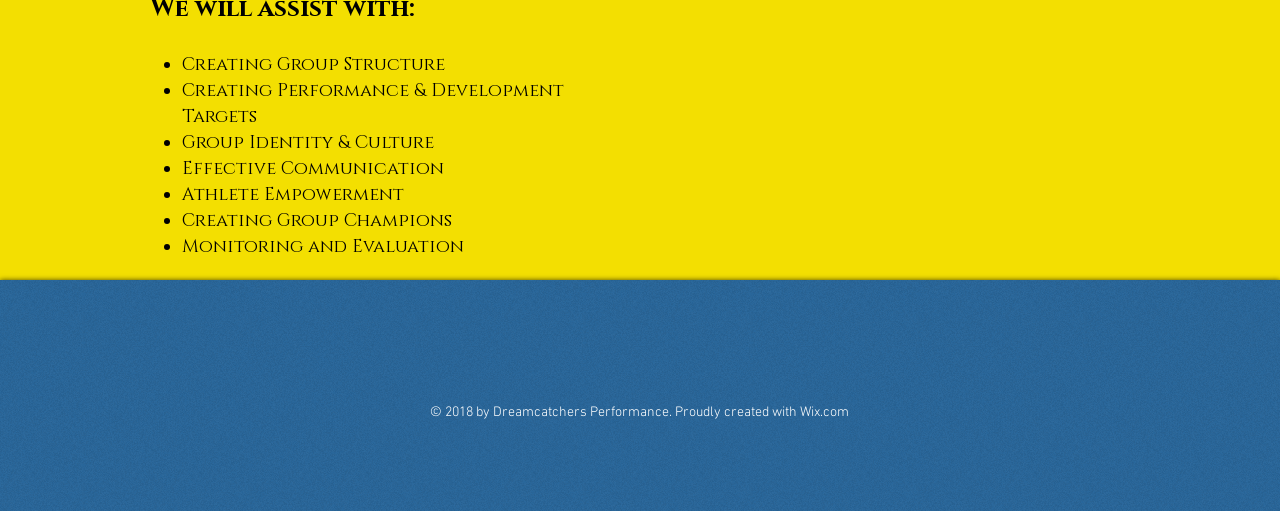What is the platform used to create the webpage?
Please respond to the question with a detailed and well-explained answer.

The webpage has a footer section that mentions 'Proudly created with Wix.com', which suggests that the webpage was created using the Wix.com platform.